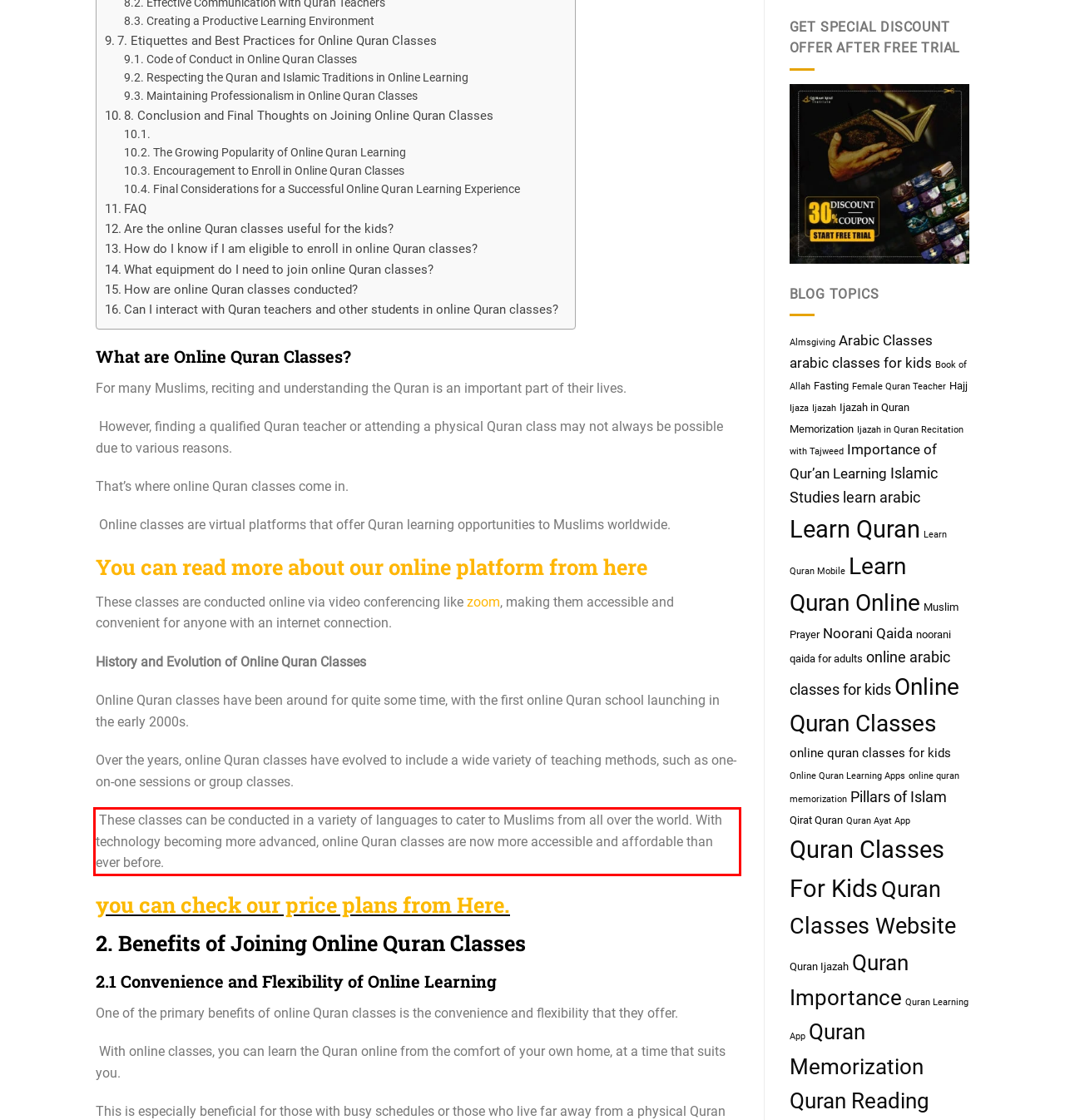You have a screenshot with a red rectangle around a UI element. Recognize and extract the text within this red bounding box using OCR.

These classes can be conducted in a variety of languages to cater to Muslims from all over the world. With technology becoming more advanced, online Quran classes are now more accessible and affordable than ever before.